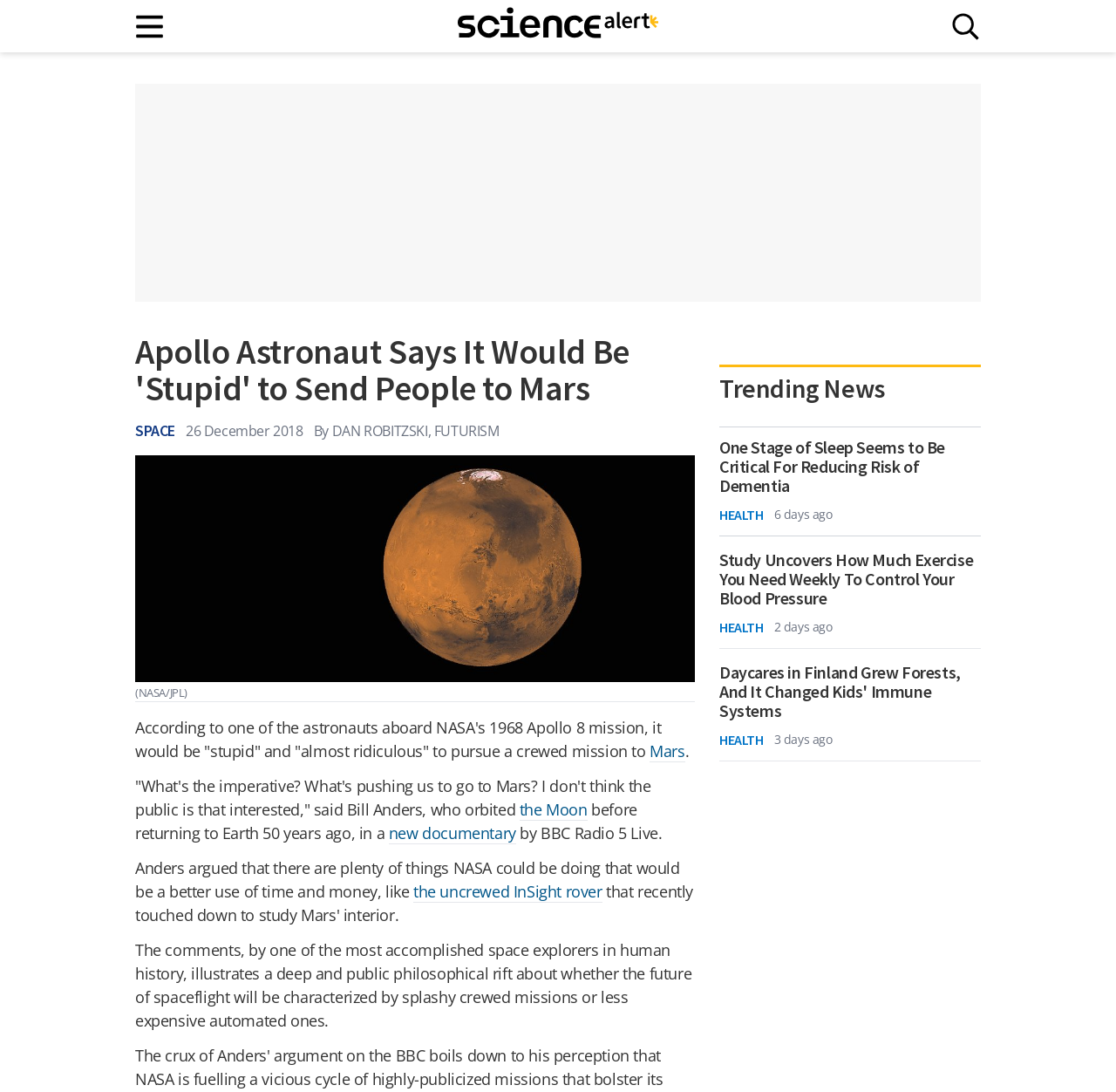Identify the bounding box coordinates for the element you need to click to achieve the following task: "Open main menu". Provide the bounding box coordinates as four float numbers between 0 and 1, in the form [left, top, right, bottom].

[0.121, 0.01, 0.148, 0.038]